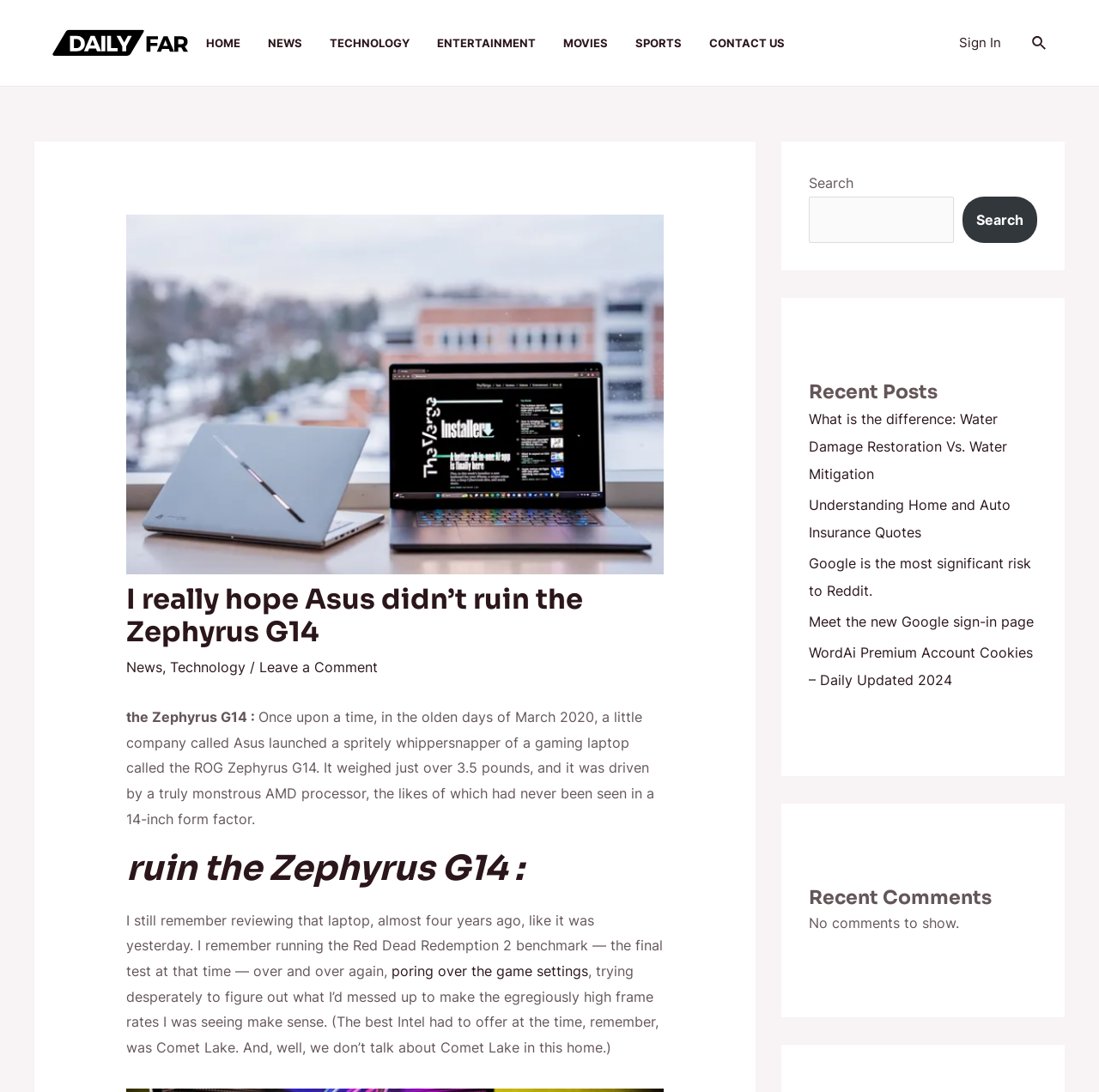Please find the bounding box coordinates in the format (top-left x, top-left y, bottom-right x, bottom-right y) for the given element description. Ensure the coordinates are floating point numbers between 0 and 1. Description: alt="DailyFar | 24/7 News Update"

[0.047, 0.03, 0.172, 0.046]